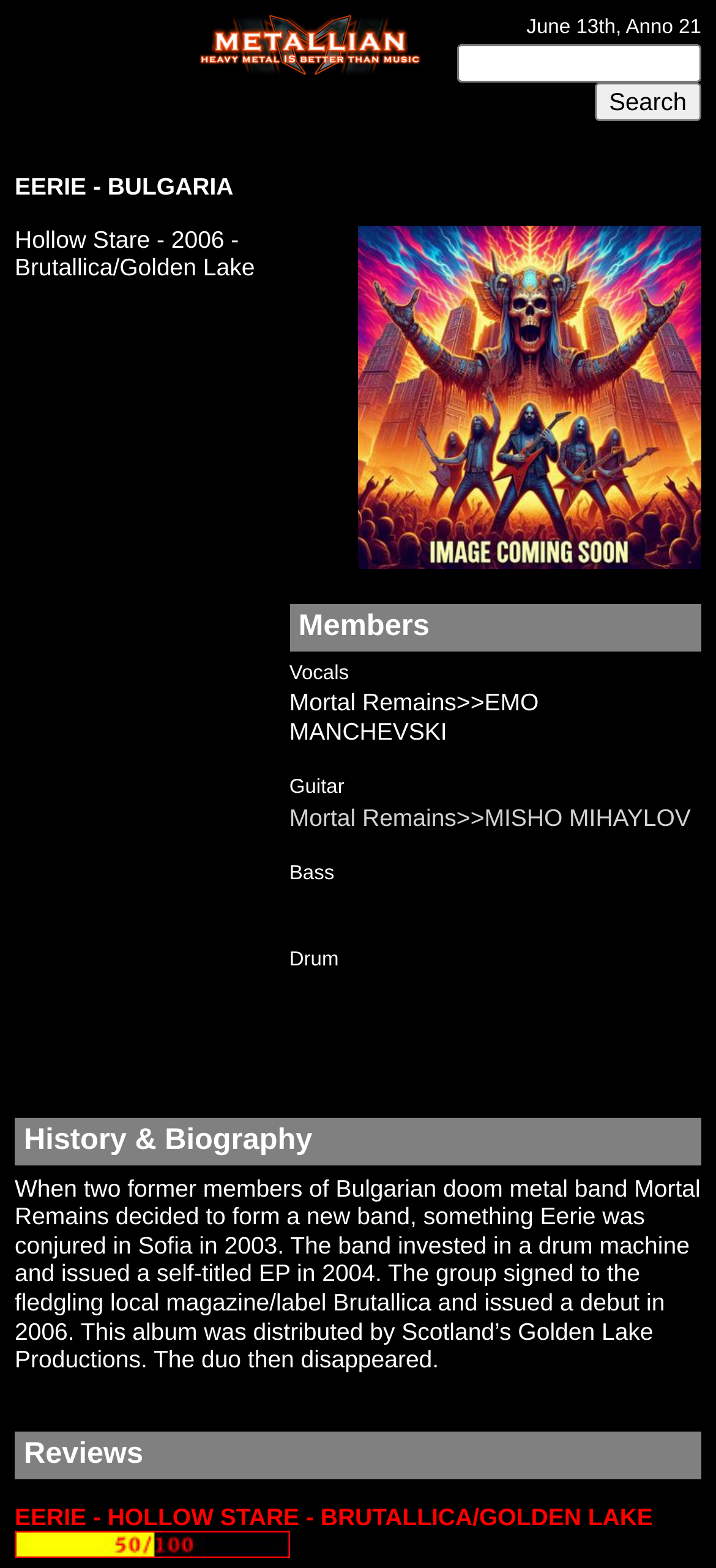Given the element description: "parent_node: Search for: name="s"", predict the bounding box coordinates of this UI element. The coordinates must be four float numbers between 0 and 1, given as [left, top, right, bottom].

[0.638, 0.028, 0.979, 0.052]